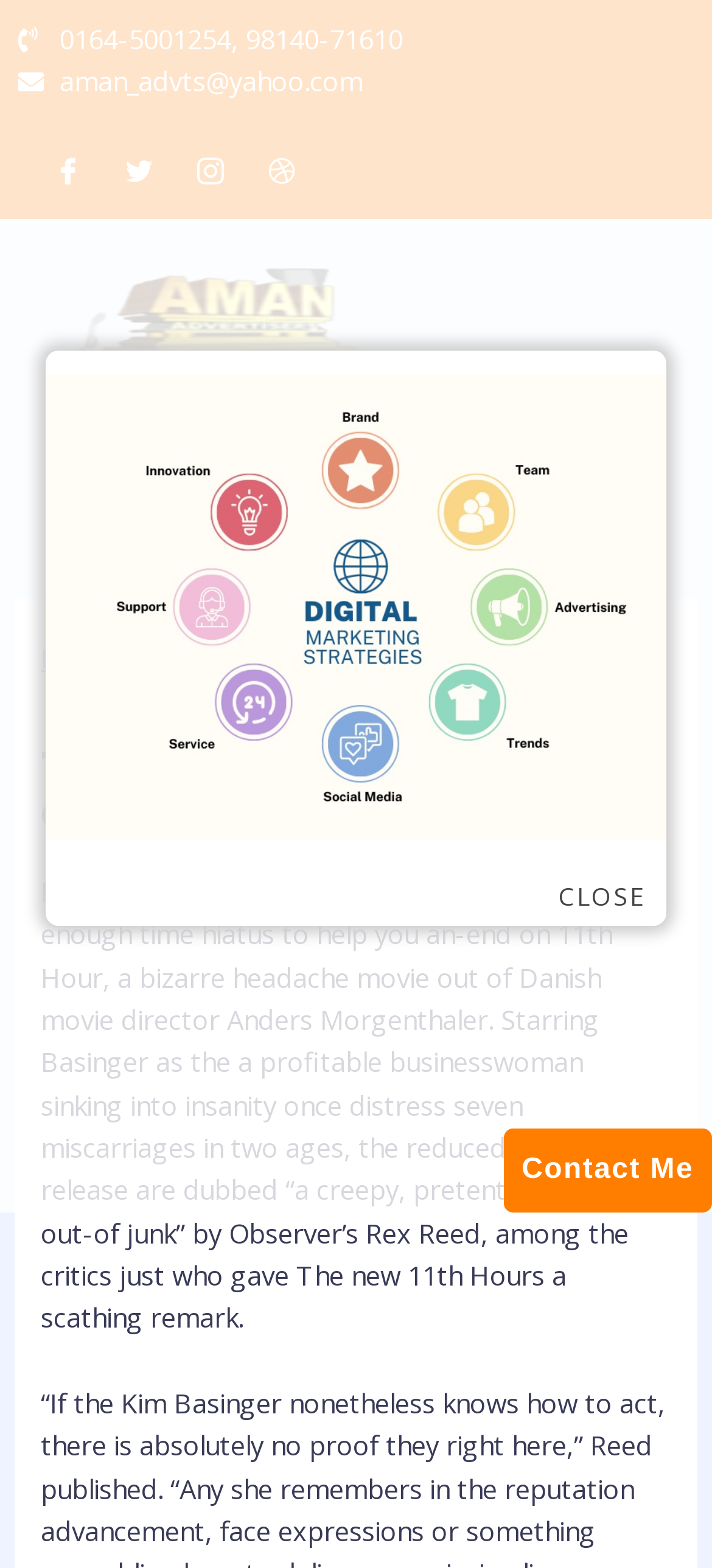Describe every aspect of the webpage comprehensively.

This webpage is a personal blog, titled "She had a detrimental experience and also make Grudge Matches – My Blog". At the top left, there are two links with email addresses and phone numbers. To the right of these links, there are four social media links, namely Facebook, Twitter, LinkedIn, and Dribble, aligned horizontally. 

On the top right, there is a hamburger icon button and a search button. Below these buttons, there is a header section with a link to "Leave a Comment" on the left, a slash in the middle, and a link to "apex review" on the right. 

The main content of the webpage is a blog post, titled "This lady return auto damaged and burned". The post is a long paragraph of text that discusses a movie, "11th Hour", starring Basinger, and its reception by critics. 

At the bottom of the page, there is a "Contact Me" section on the right, and a "CLOSE" button on the left.